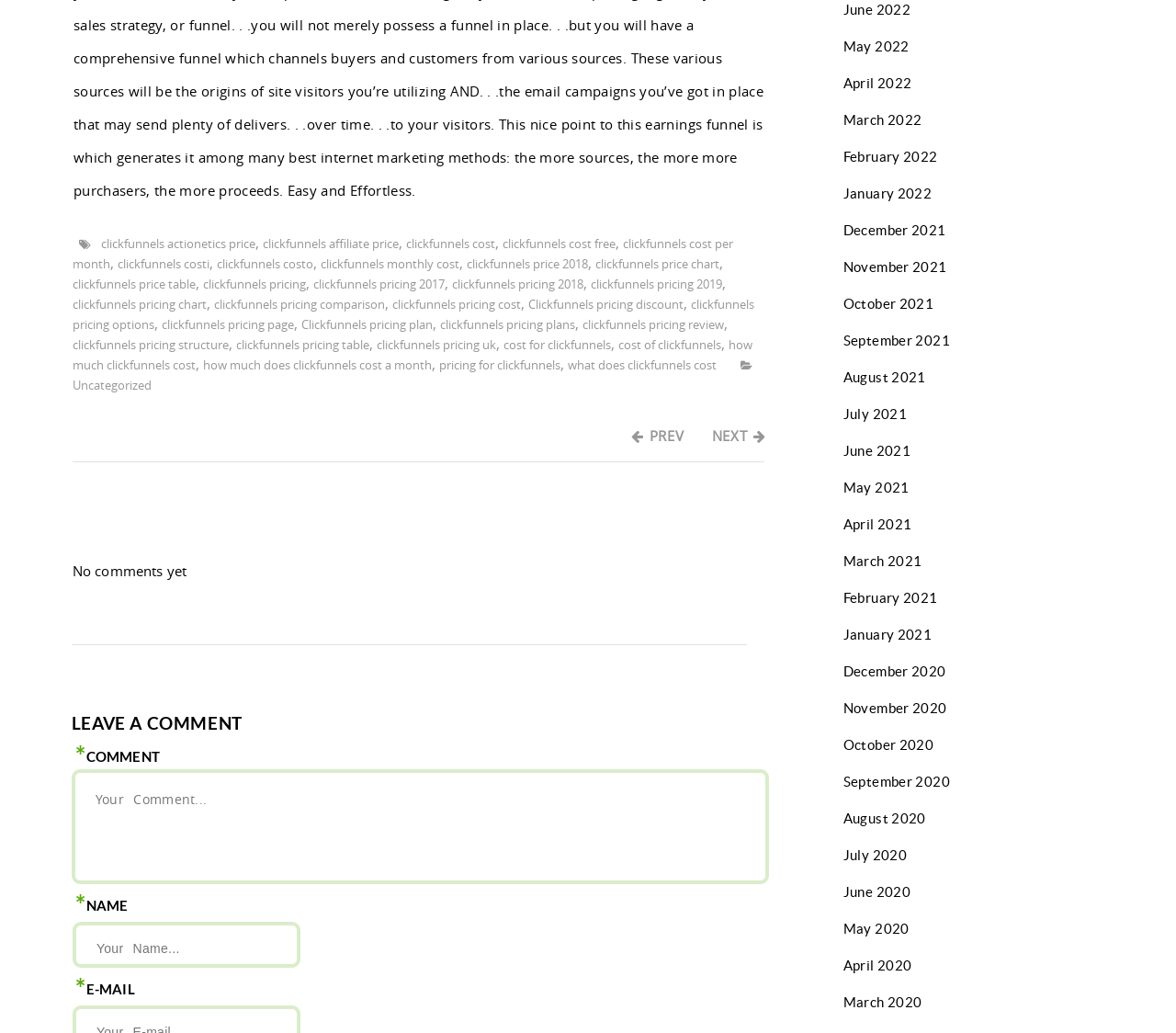Determine the bounding box coordinates for the area you should click to complete the following instruction: "view 'June 2022' posts".

[0.717, 0.002, 0.774, 0.017]